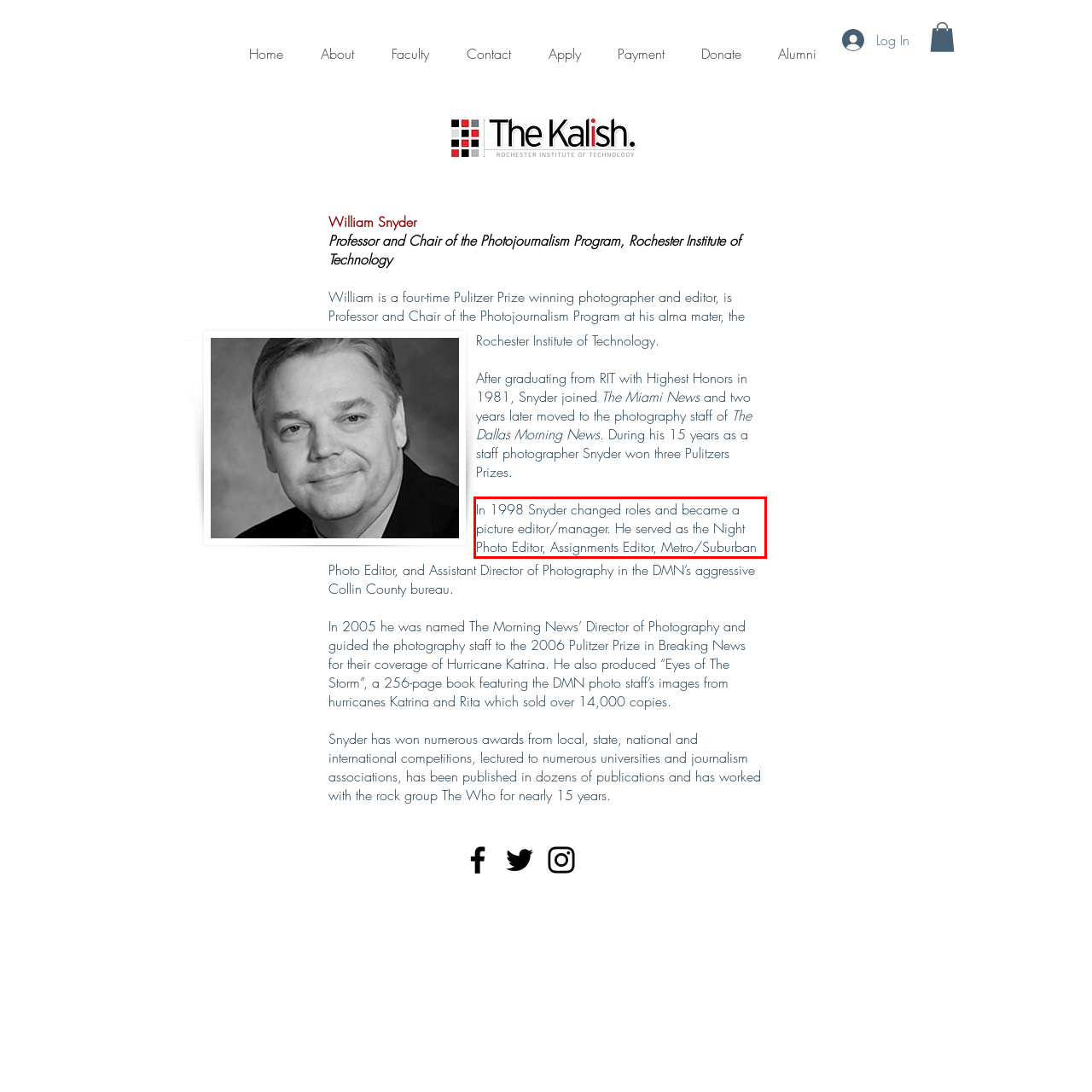Using the provided webpage screenshot, recognize the text content in the area marked by the red bounding box.

In 1998 Snyder changed roles and became a picture editor/manager. He served as the Night Photo Editor, Assignments Editor, Metro/Suburban